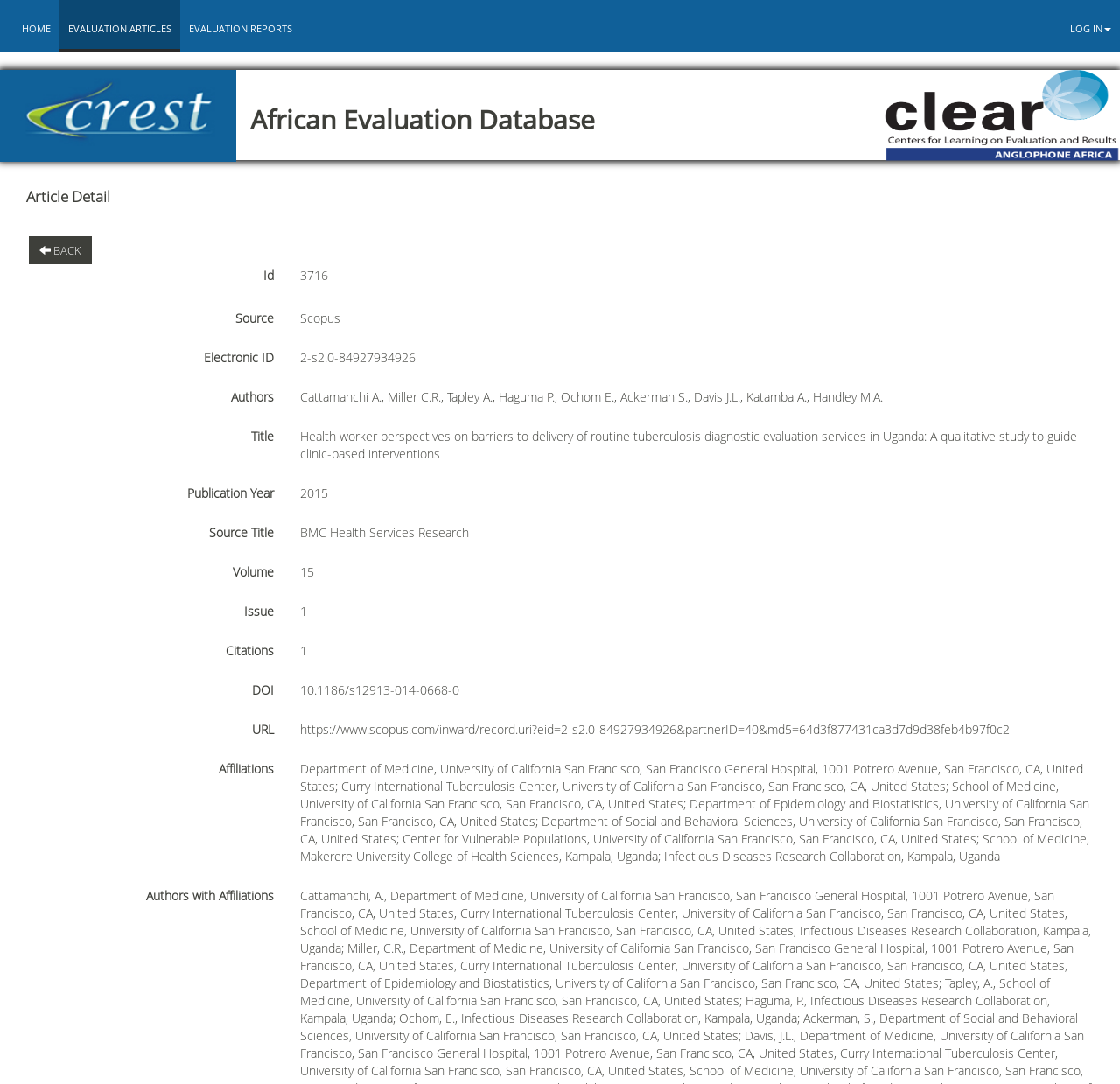Bounding box coordinates are specified in the format (top-left x, top-left y, bottom-right x, bottom-right y). All values are floating point numbers bounded between 0 and 1. Please provide the bounding box coordinate of the region this sentence describes: Home

[0.012, 0.002, 0.053, 0.052]